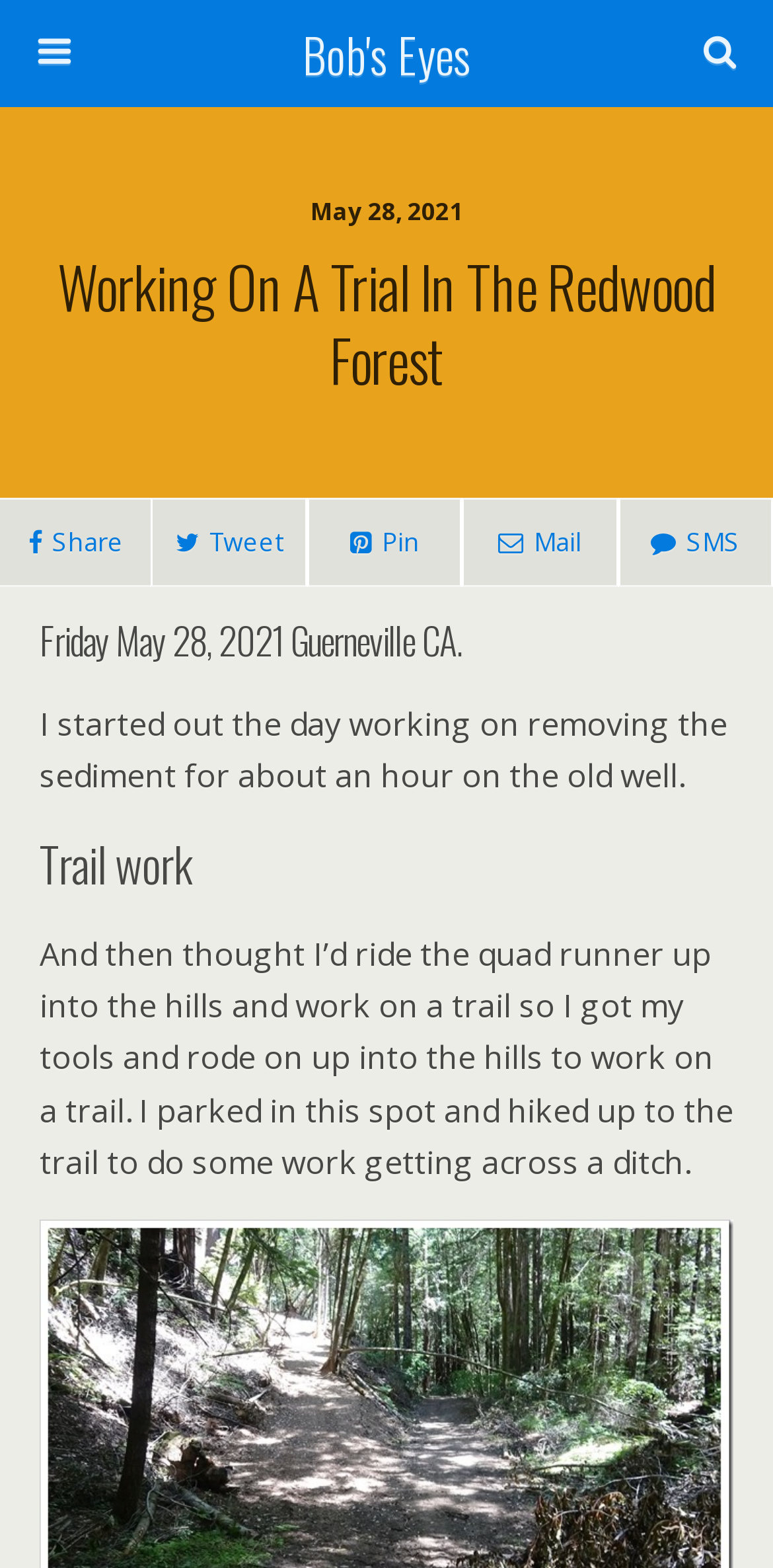Based on the provided description, "name="s" placeholder="Search this website…"", find the bounding box of the corresponding UI element in the screenshot.

[0.051, 0.075, 0.754, 0.109]